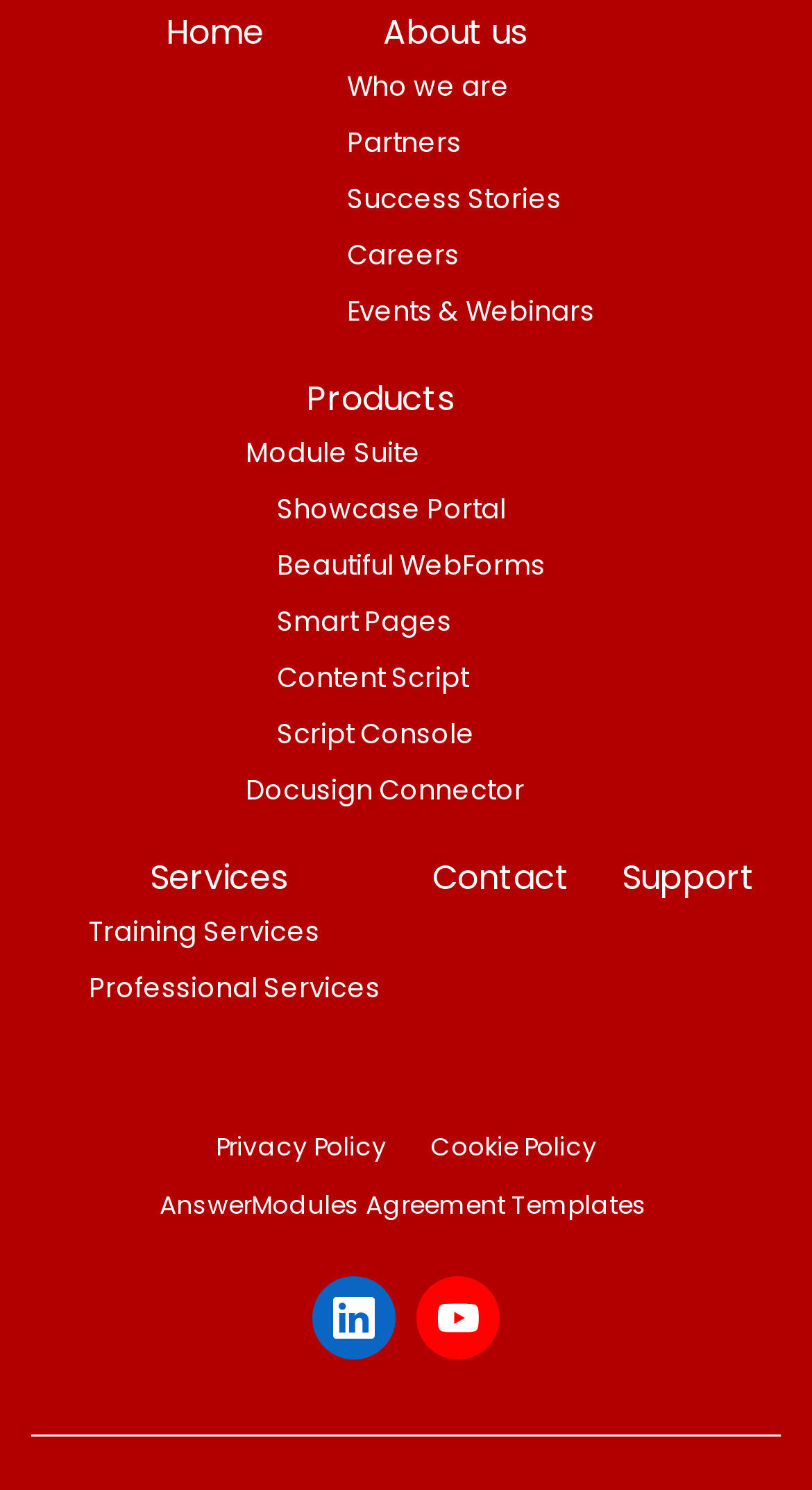Find and provide the bounding box coordinates for the UI element described here: "Contact". The coordinates should be given as four float numbers between 0 and 1: [left, top, right, bottom].

[0.532, 0.571, 0.701, 0.606]